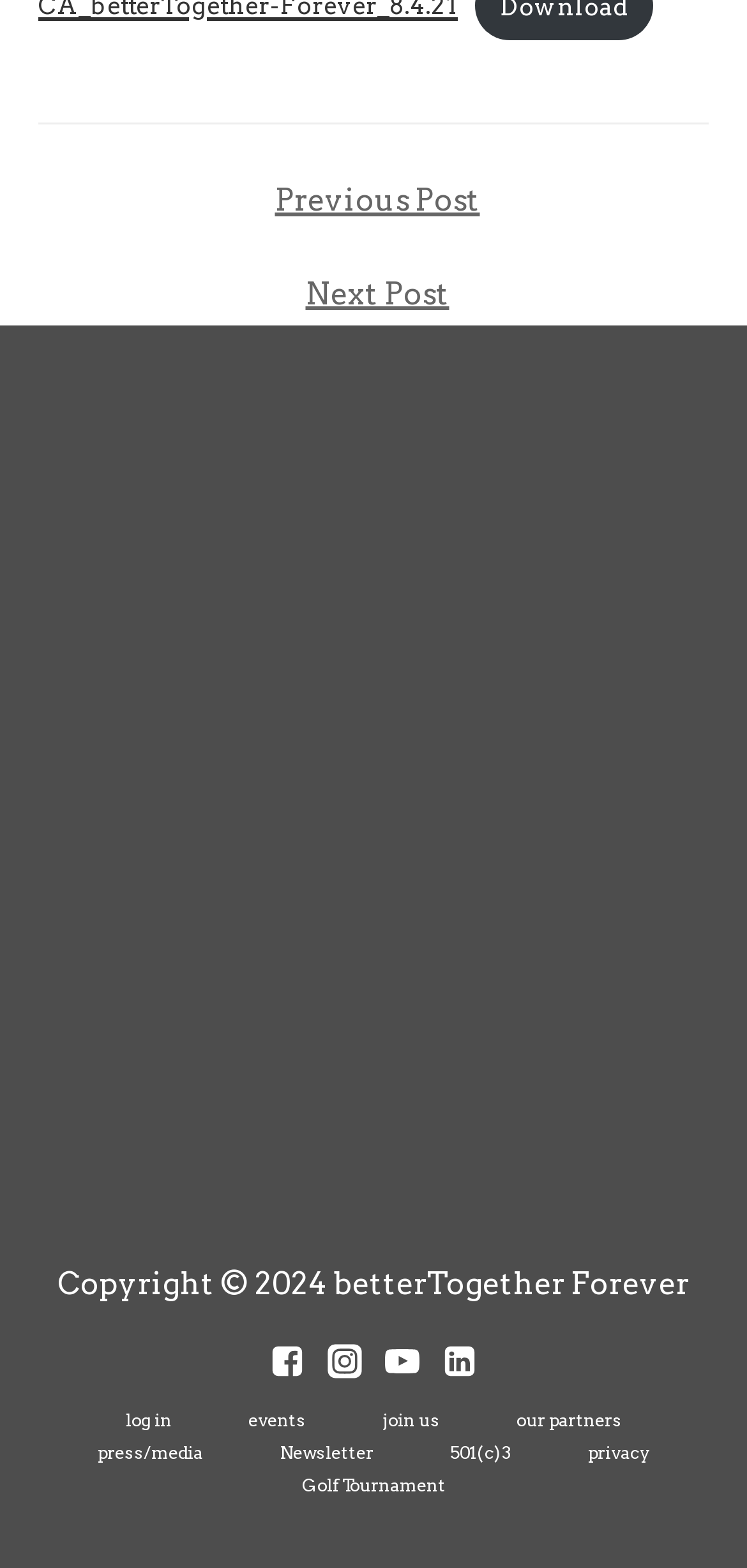Please find and report the bounding box coordinates of the element to click in order to perform the following action: "Log in". The coordinates should be expressed as four float numbers between 0 and 1, in the format [left, top, right, bottom].

[0.117, 0.897, 0.281, 0.917]